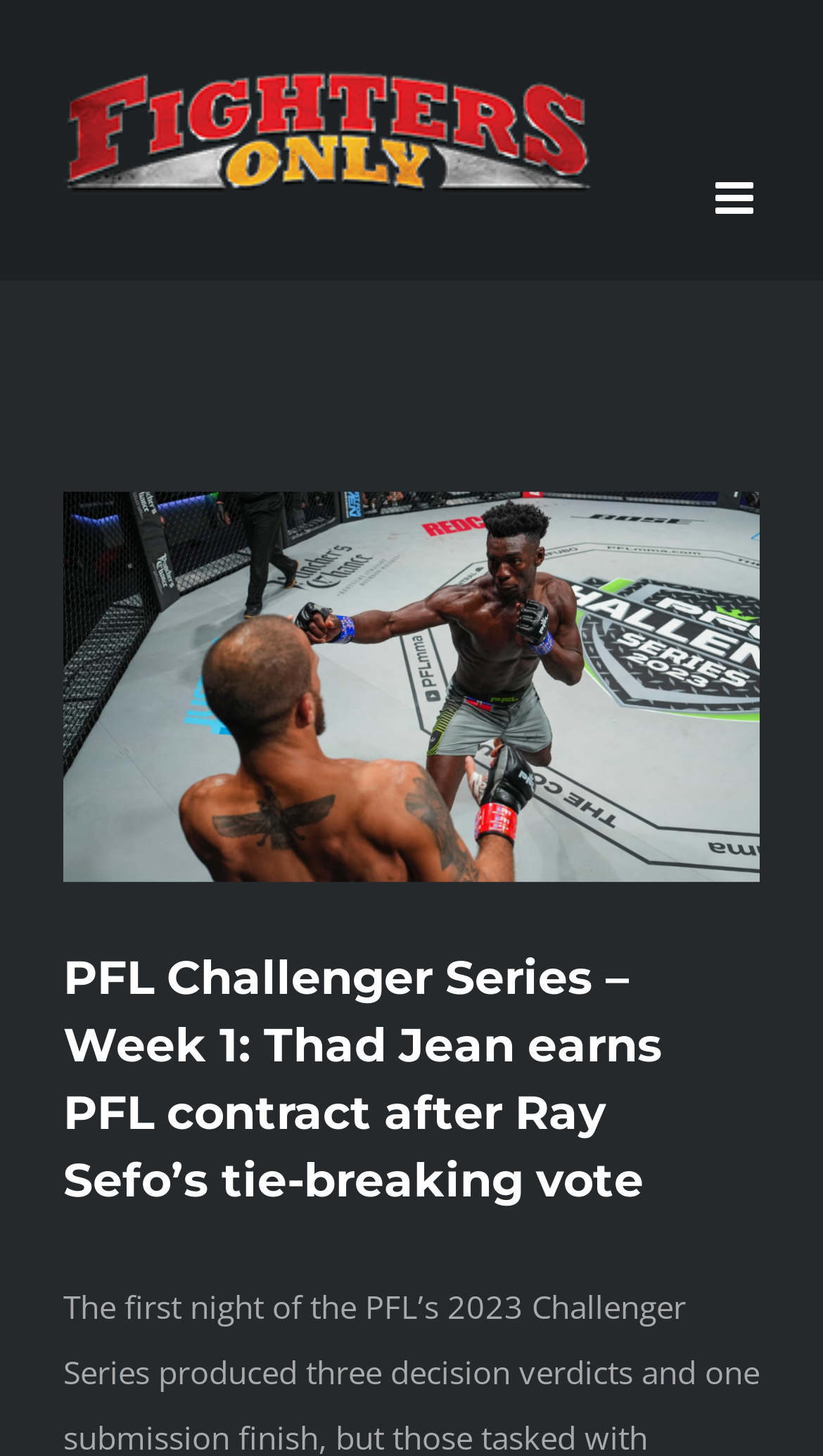What is the purpose of the toggle mobile menu?
Please give a well-detailed answer to the question.

The toggle mobile menu is a link located at the top right corner of the webpage, and it is used to control the mobile menu, which is not expanded by default.